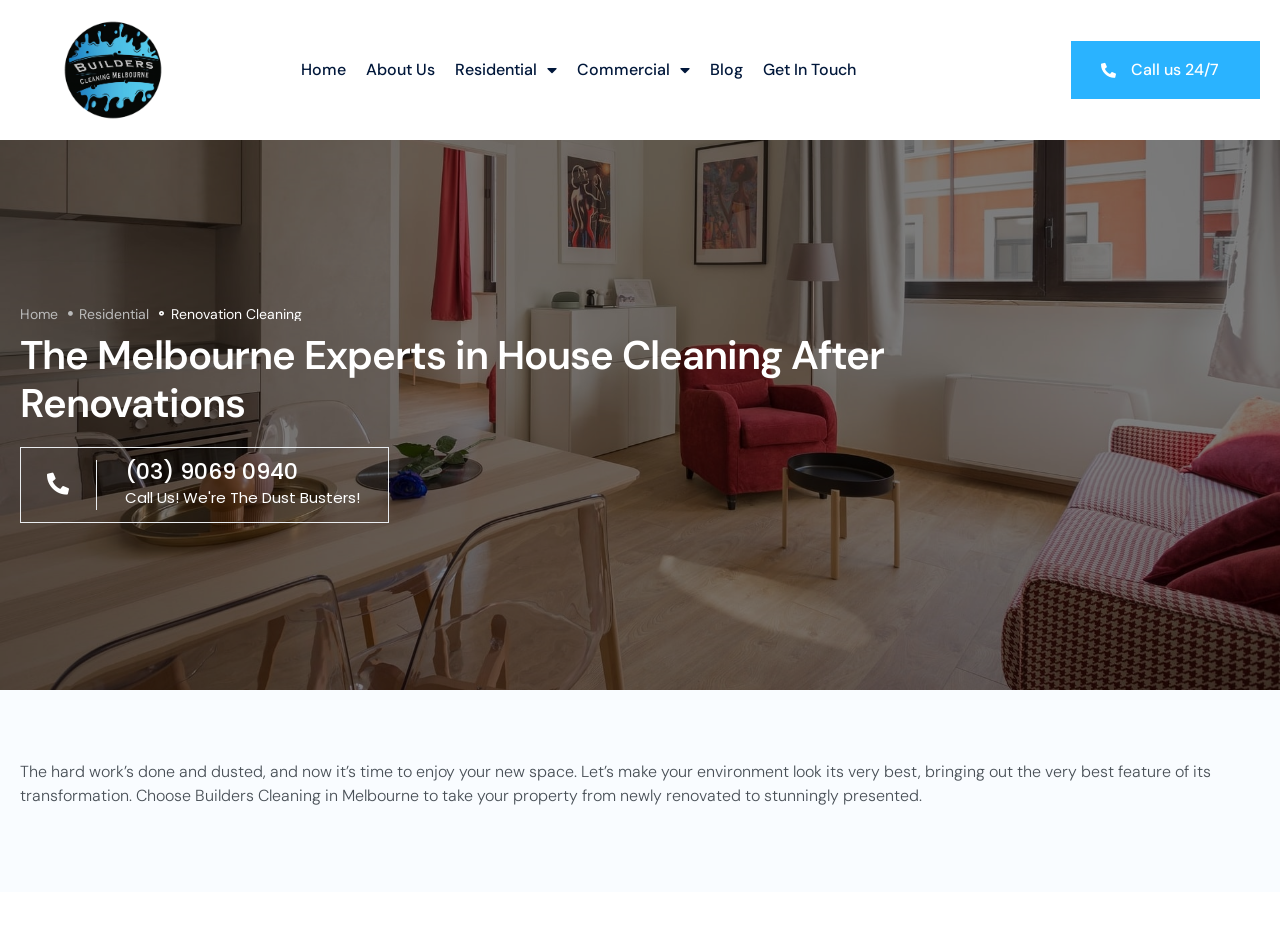How can users contact the service?
Provide a detailed answer to the question, using the image to inform your response.

The link element '(03) 9069 0940 Call Us! We're The Dust Busters!' provides a phone number for users to contact the service.